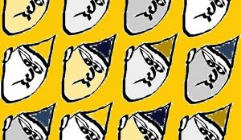Answer this question using a single word or a brief phrase:
Are the faces in the image identical?

No